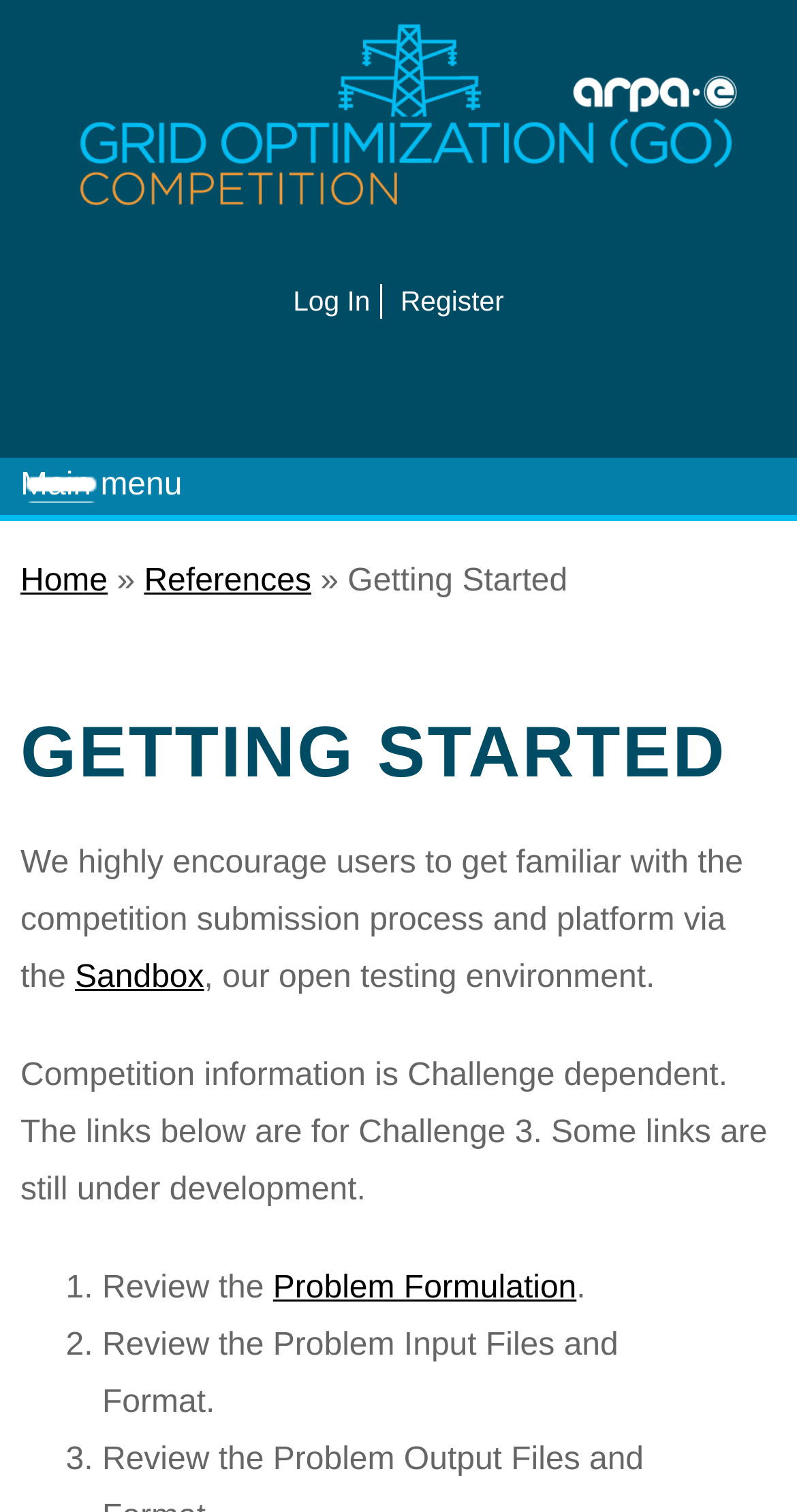Identify the bounding box coordinates of the element to click to follow this instruction: 'Skip to main content'. Ensure the coordinates are four float values between 0 and 1, provided as [left, top, right, bottom].

[0.285, 0.0, 0.47, 0.005]